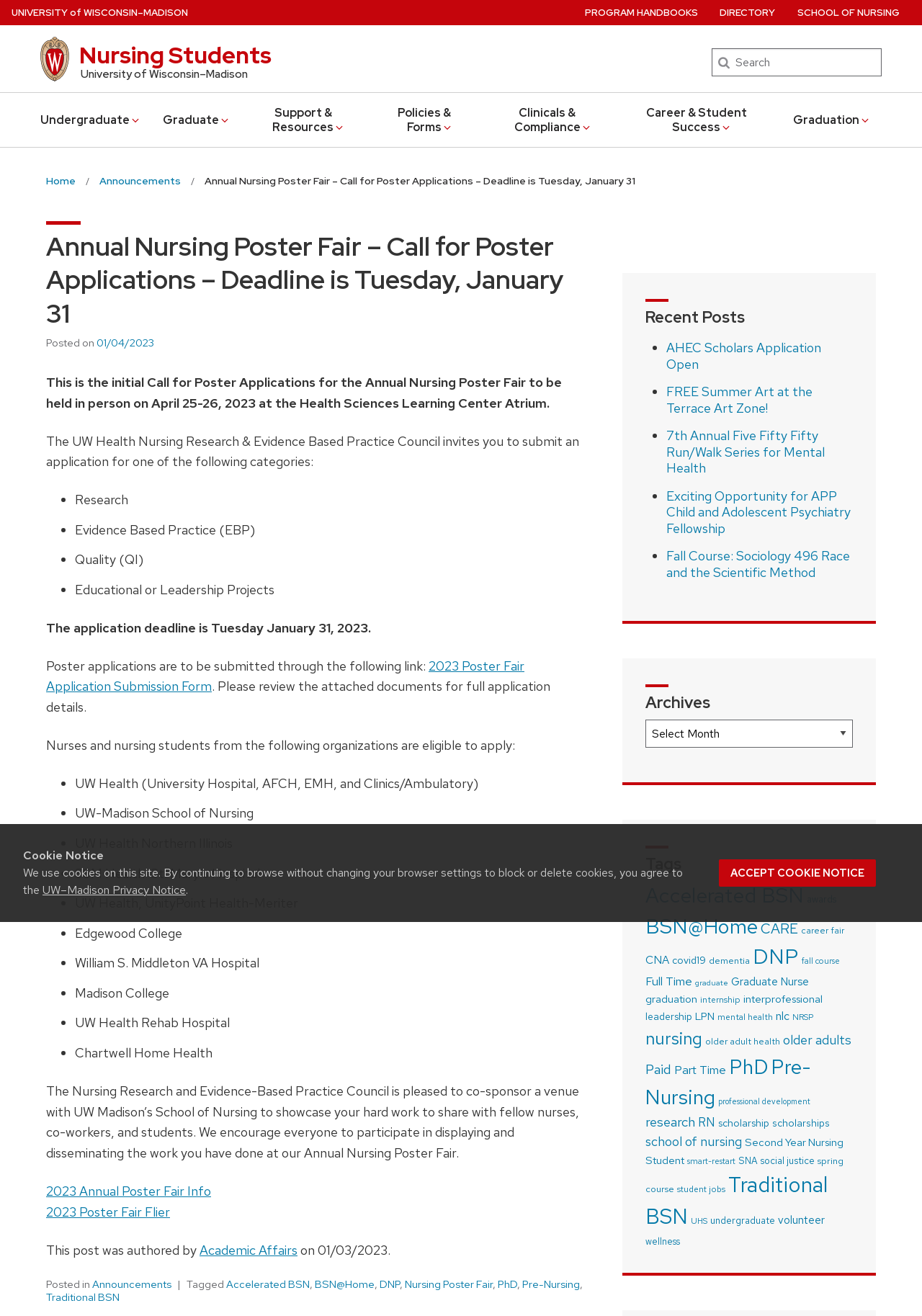Identify the bounding box coordinates of the clickable region necessary to fulfill the following instruction: "View 2023 Poster Fair Application Submission Form". The bounding box coordinates should be four float numbers between 0 and 1, i.e., [left, top, right, bottom].

[0.05, 0.499, 0.569, 0.528]